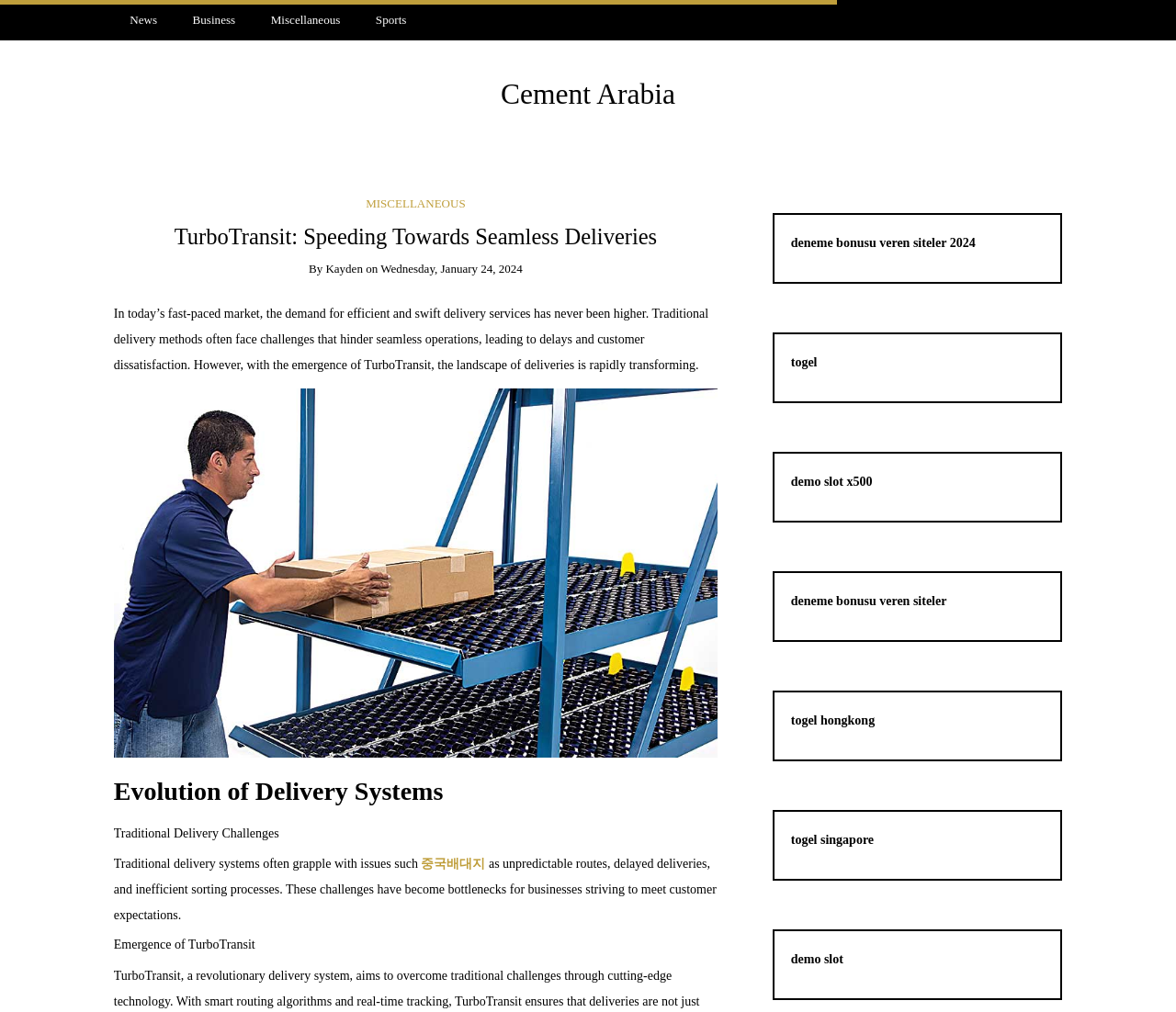Determine the bounding box coordinates of the clickable element to complete this instruction: "Go to Home page". Provide the coordinates in the format of four float numbers between 0 and 1, [left, top, right, bottom].

None